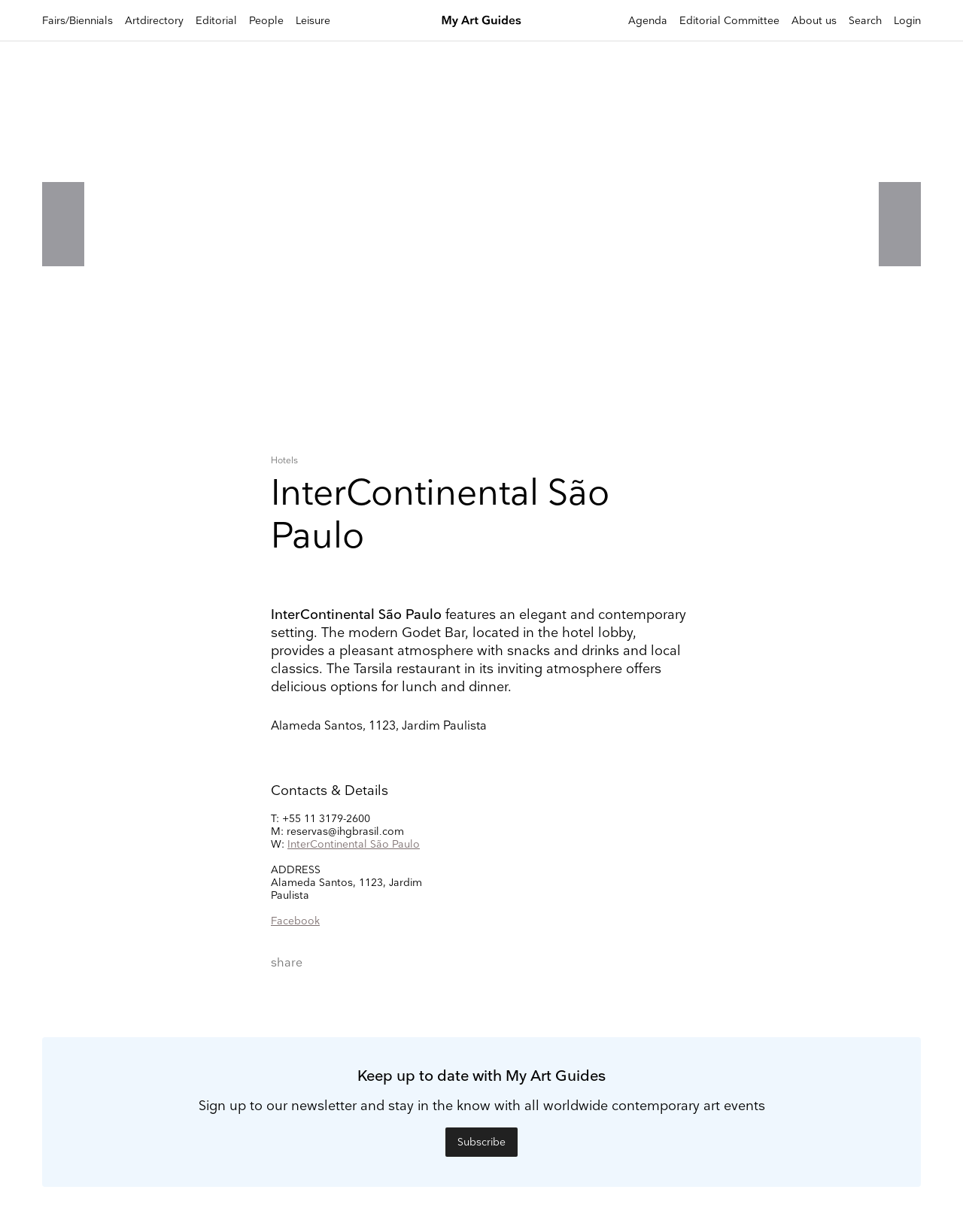Locate the bounding box coordinates of the element's region that should be clicked to carry out the following instruction: "Login to the website". The coordinates need to be four float numbers between 0 and 1, i.e., [left, top, right, bottom].

[0.928, 0.012, 0.956, 0.022]